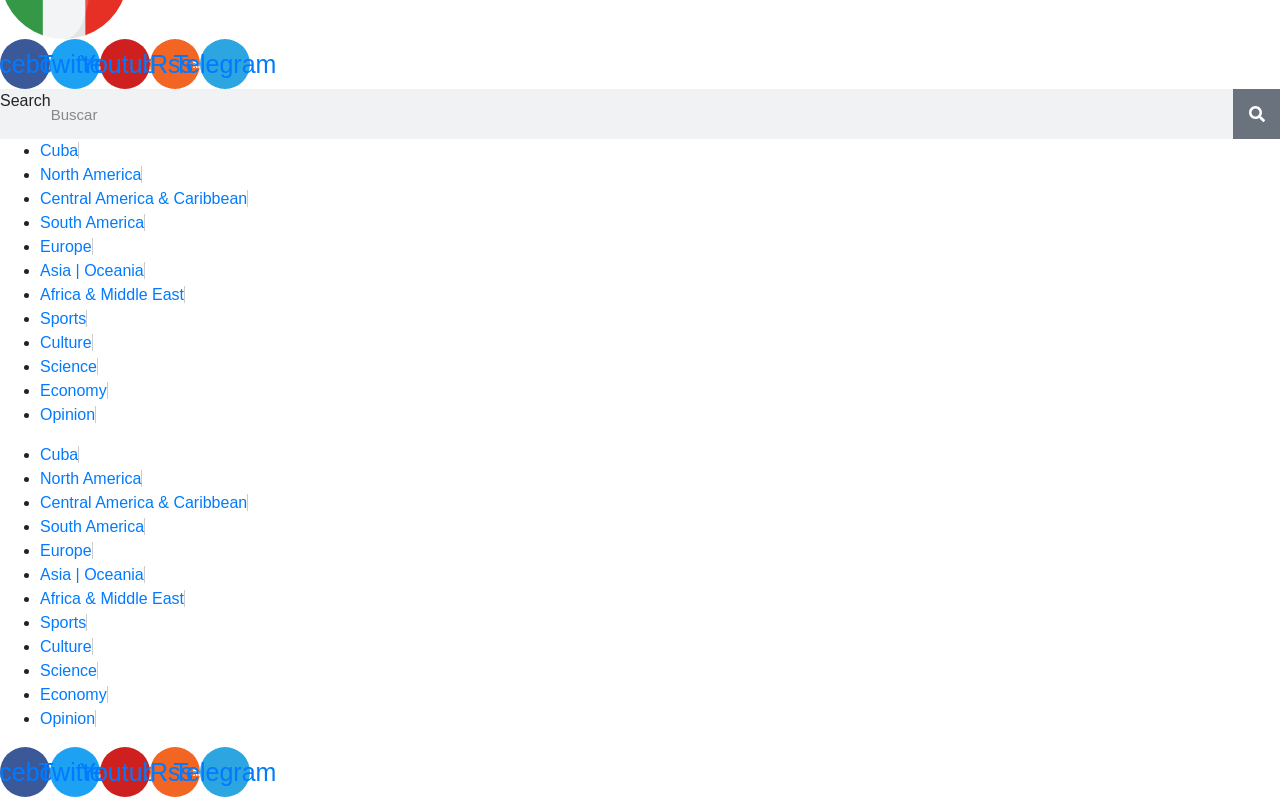How many social media links are there?
Can you provide a detailed and comprehensive answer to the question?

I counted the number of social media links at the top and bottom of the webpage, which are Twitter, Youtube, Rss, and Telegram, and found that there are 4 social media links in total.